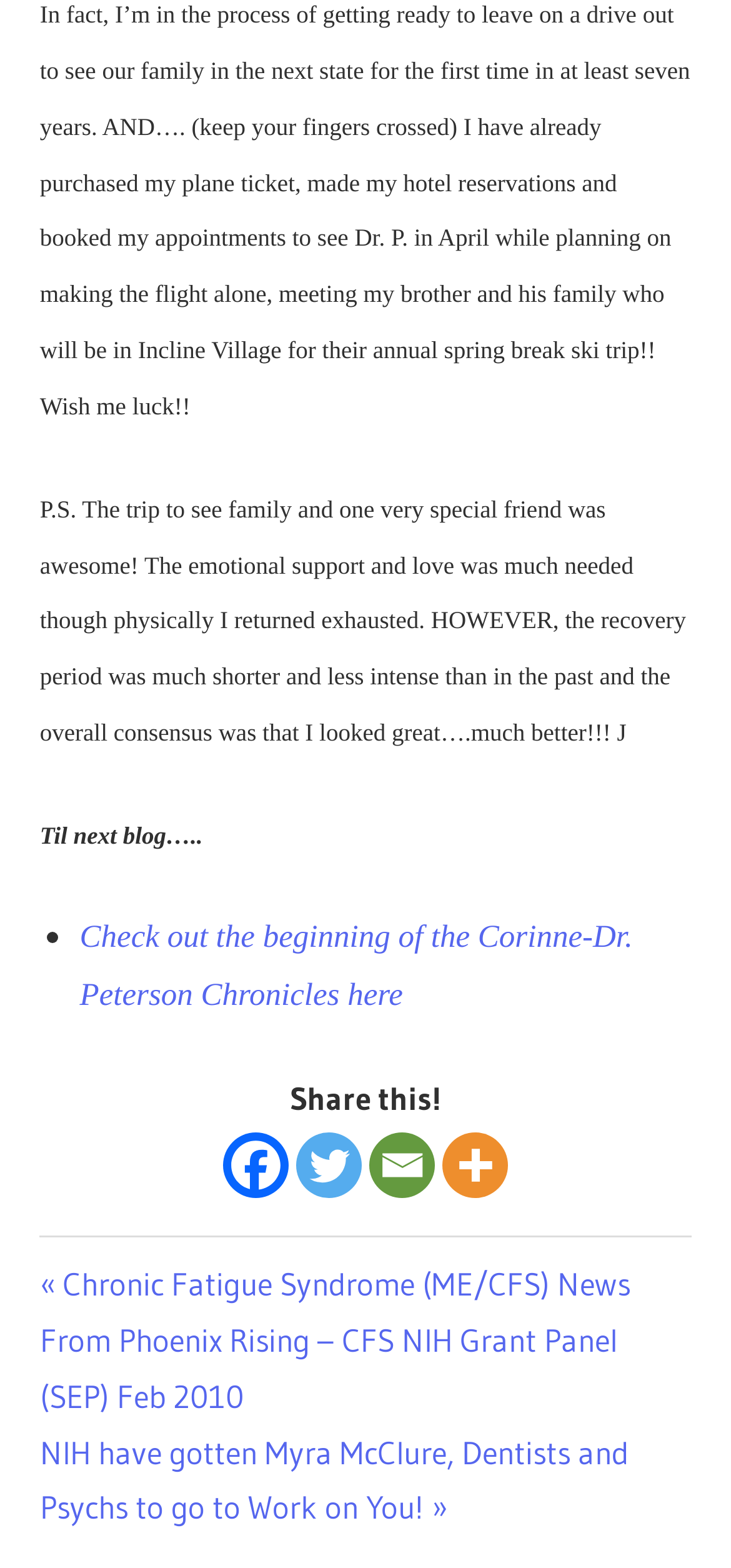Determine the bounding box coordinates of the clickable element necessary to fulfill the instruction: "Toggle the mobile menu". Provide the coordinates as four float numbers within the 0 to 1 range, i.e., [left, top, right, bottom].

None